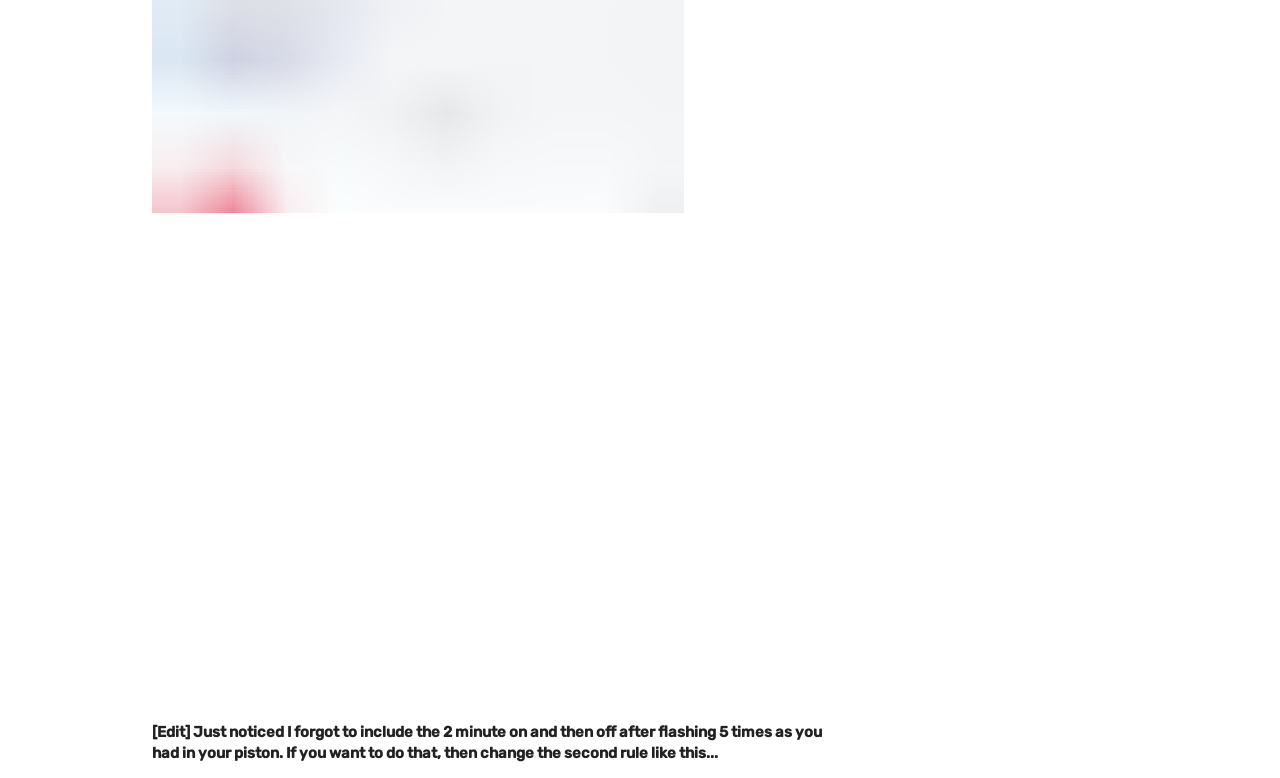Please specify the bounding box coordinates of the element that should be clicked to execute the given instruction: 'Learn about Home Automation'. Ensure the coordinates are four float numbers between 0 and 1, expressed as [left, top, right, bottom].

[0.581, 0.356, 0.681, 0.379]